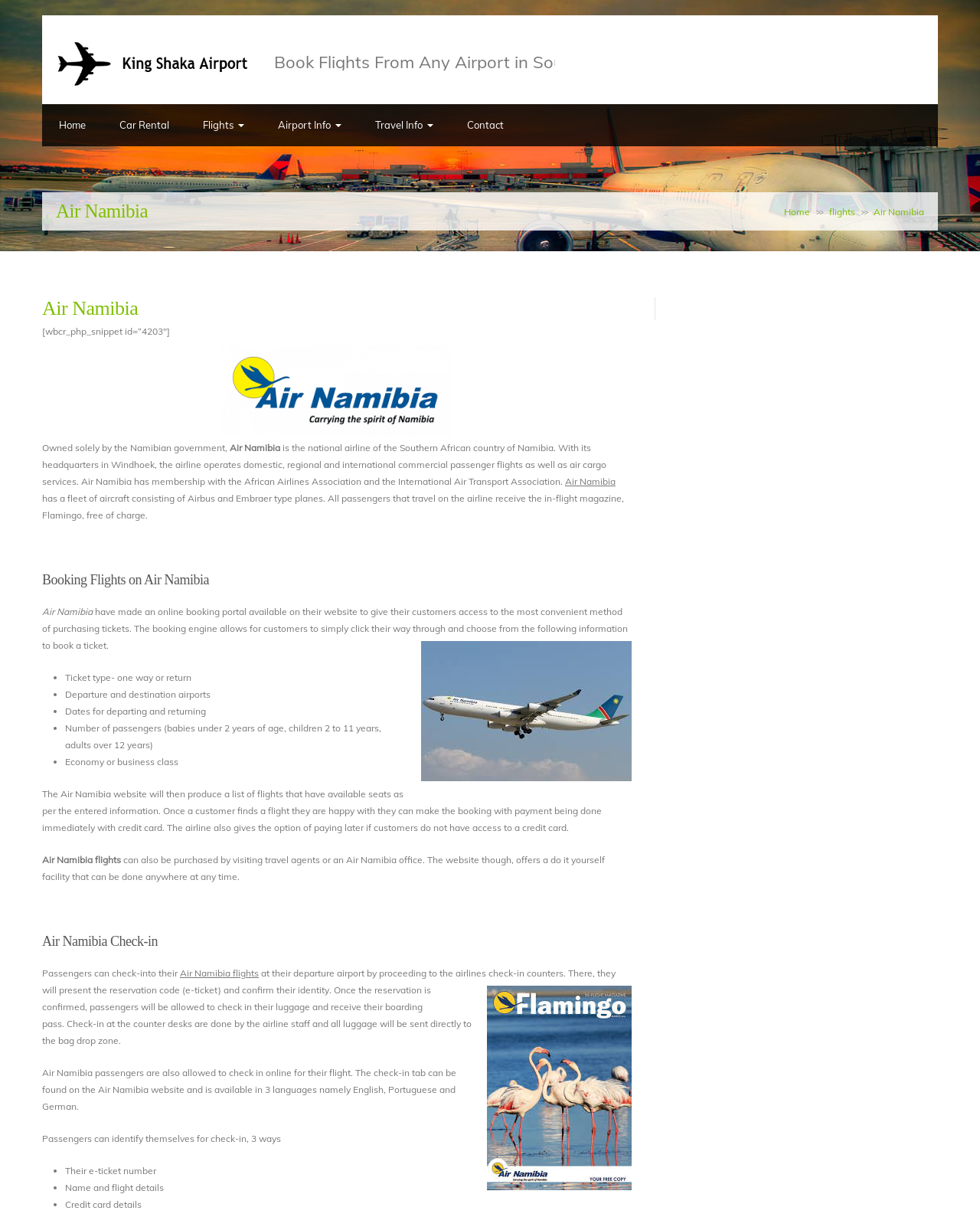Could you indicate the bounding box coordinates of the region to click in order to complete this instruction: "Click on 'Home'".

[0.043, 0.085, 0.105, 0.119]